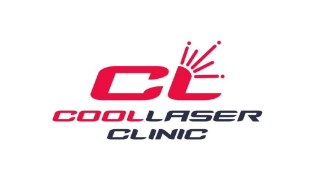Offer an in-depth caption of the image, mentioning all notable aspects.

The image showcases the logo of the Coolaser Clinic, designed with a modern aesthetic. Prominently displayed are the letters "CL" in bold red, representing the clinic's name. The word "COOLLASER" is stylized in a sleek font, emphasizing advanced laser technology, and is colored in a darker hue for contrast. Below, the word "CLINIC" reinforces the service aspect of the establishment. Additional elements around the "CL" suggest dynamic movement, possibly symbolizing precision and innovation in clinical procedures. This logo effectively communicates the clinic's focus on cutting-edge medical technology.